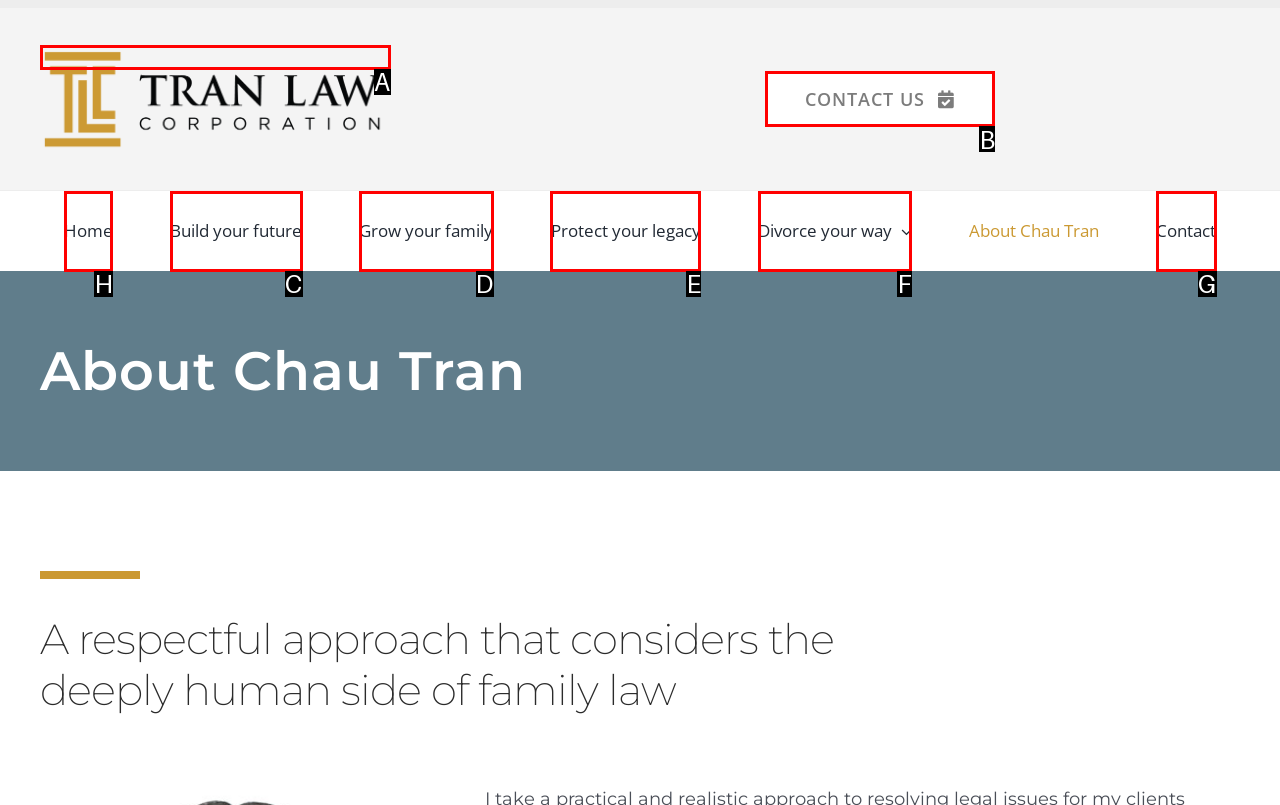Tell me the letter of the UI element to click in order to accomplish the following task: Navigate to the Home page
Answer with the letter of the chosen option from the given choices directly.

H